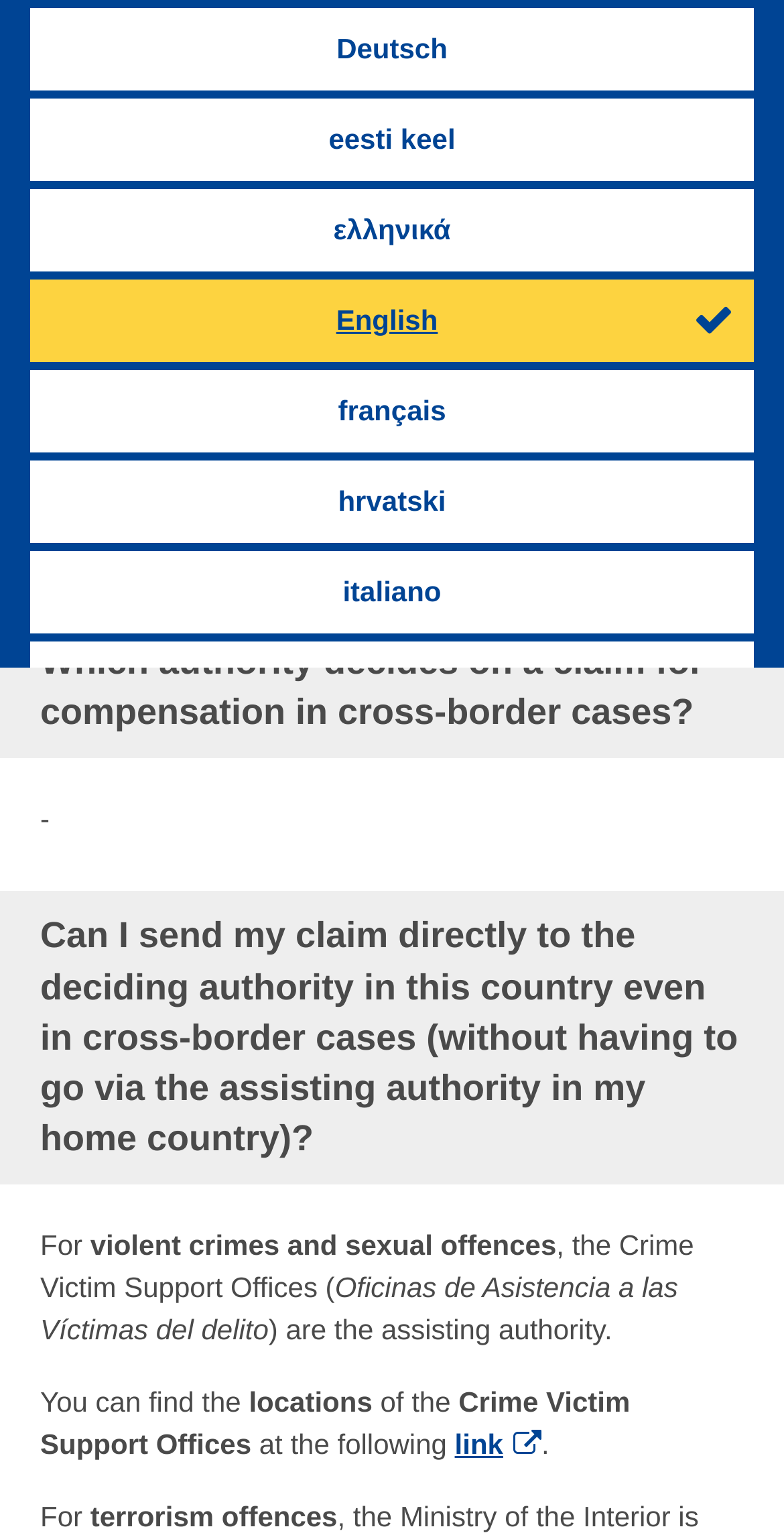Using the webpage screenshot, locate the HTML element that fits the following description and provide its bounding box: "Malti".

[0.038, 0.596, 0.962, 0.649]